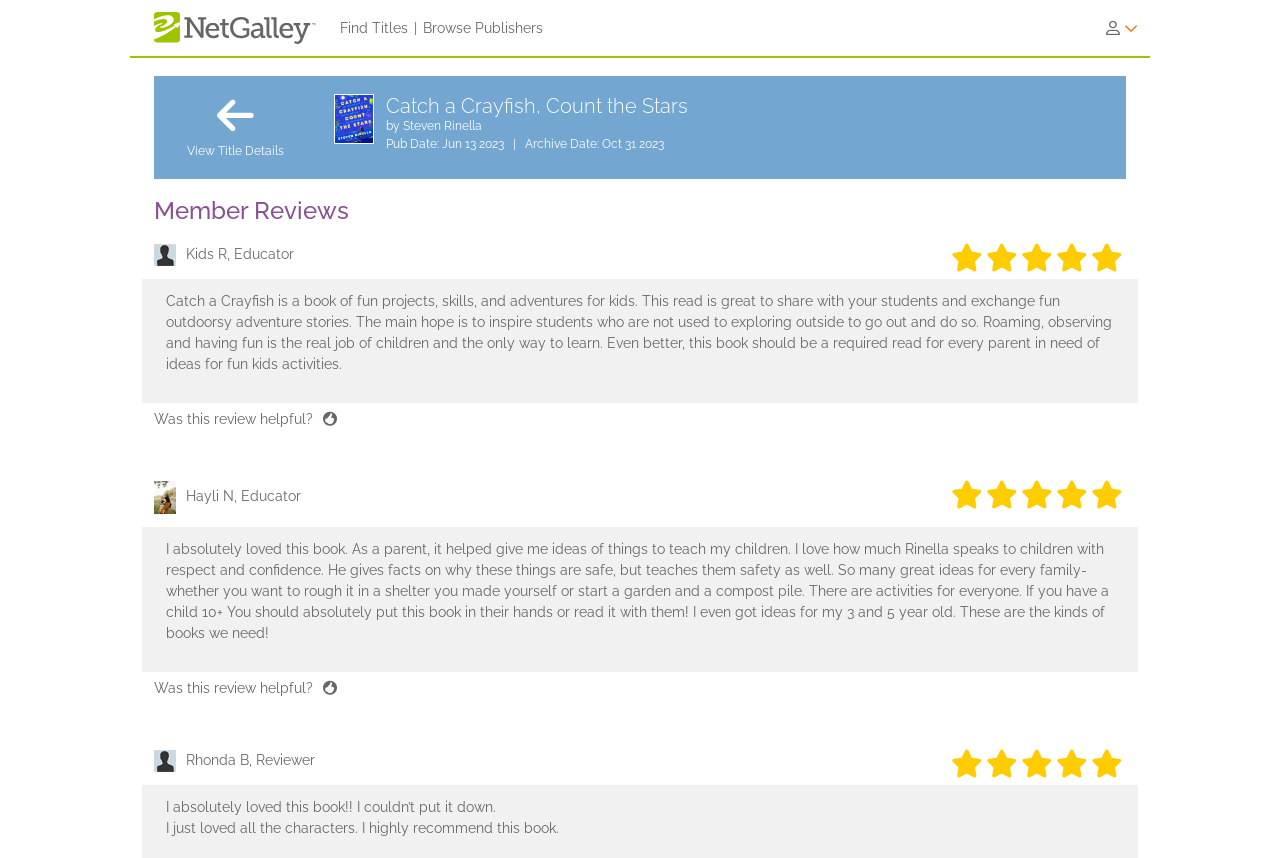Given the description "View Title Details", provide the bounding box coordinates of the corresponding UI element.

[0.134, 0.138, 0.233, 0.187]